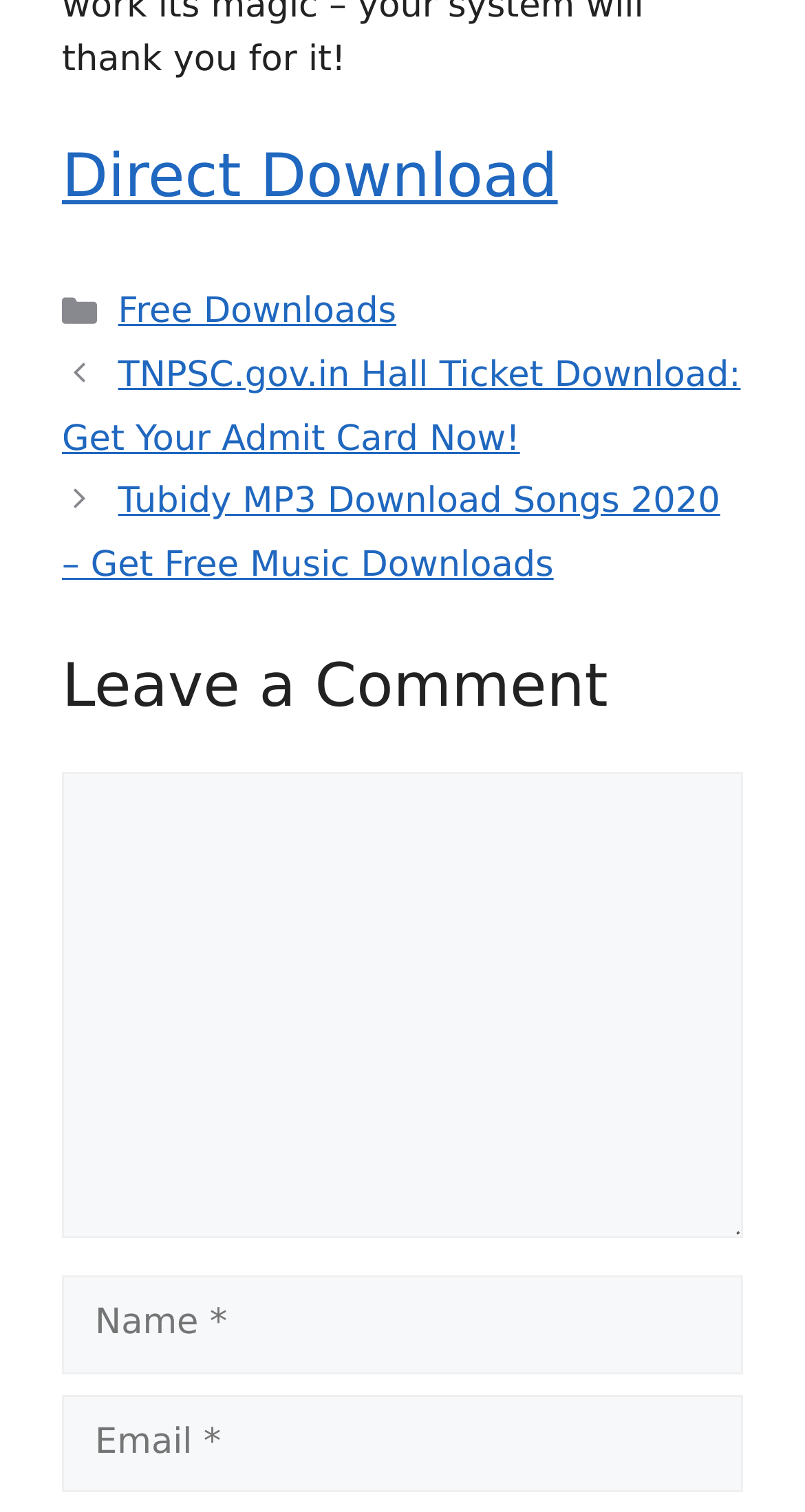Analyze the image and provide a detailed answer to the question: What information is required to leave a comment?

The webpage contains a comment form with three fields: 'Name', 'Email', and 'Comment'. All three fields are marked as required, suggesting that users must enter their name, email address, and a comment in order to leave a comment.